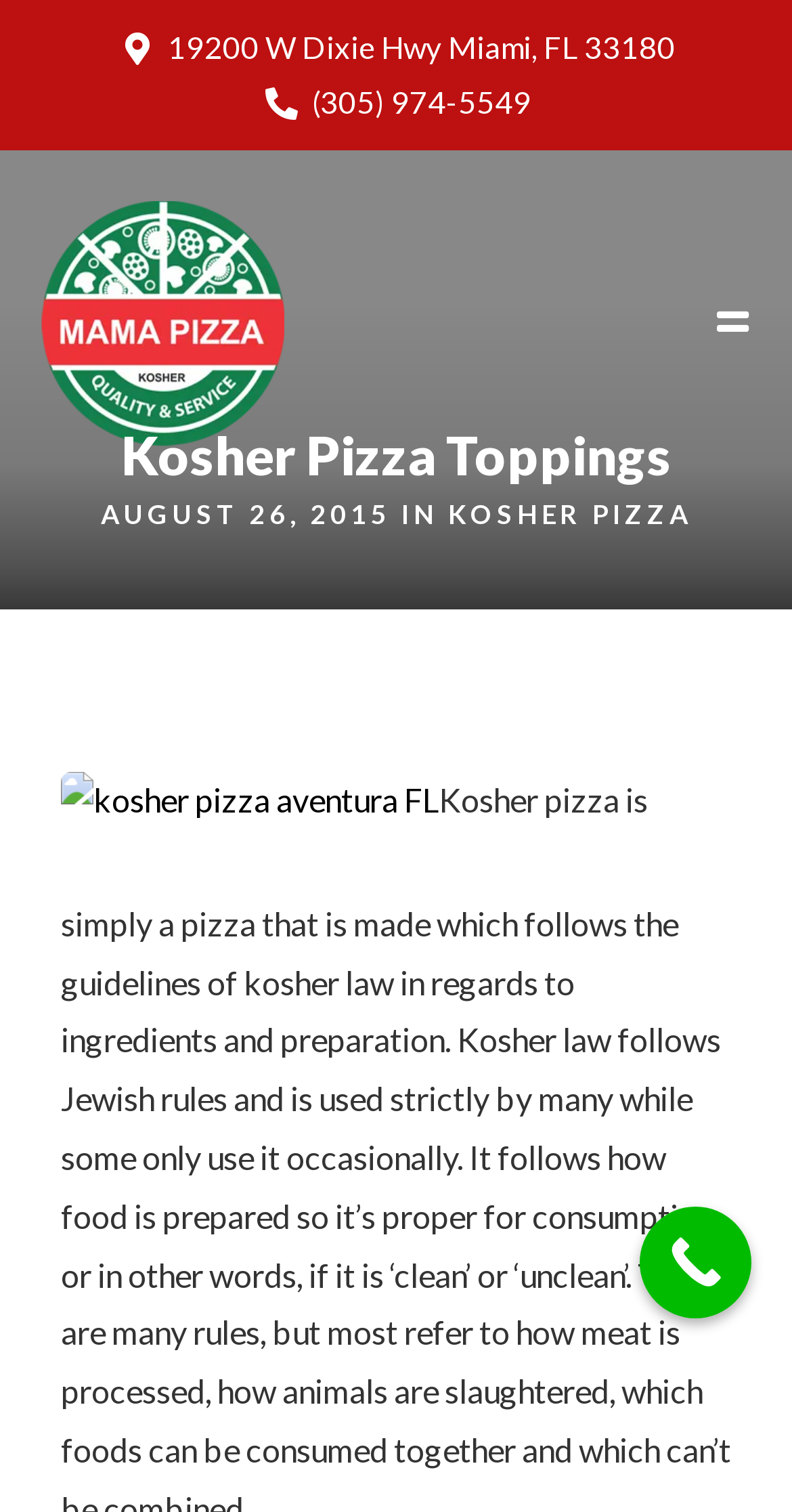Identify the bounding box coordinates of the element that should be clicked to fulfill this task: "Go to Our Flooring". The coordinates should be provided as four float numbers between 0 and 1, i.e., [left, top, right, bottom].

None